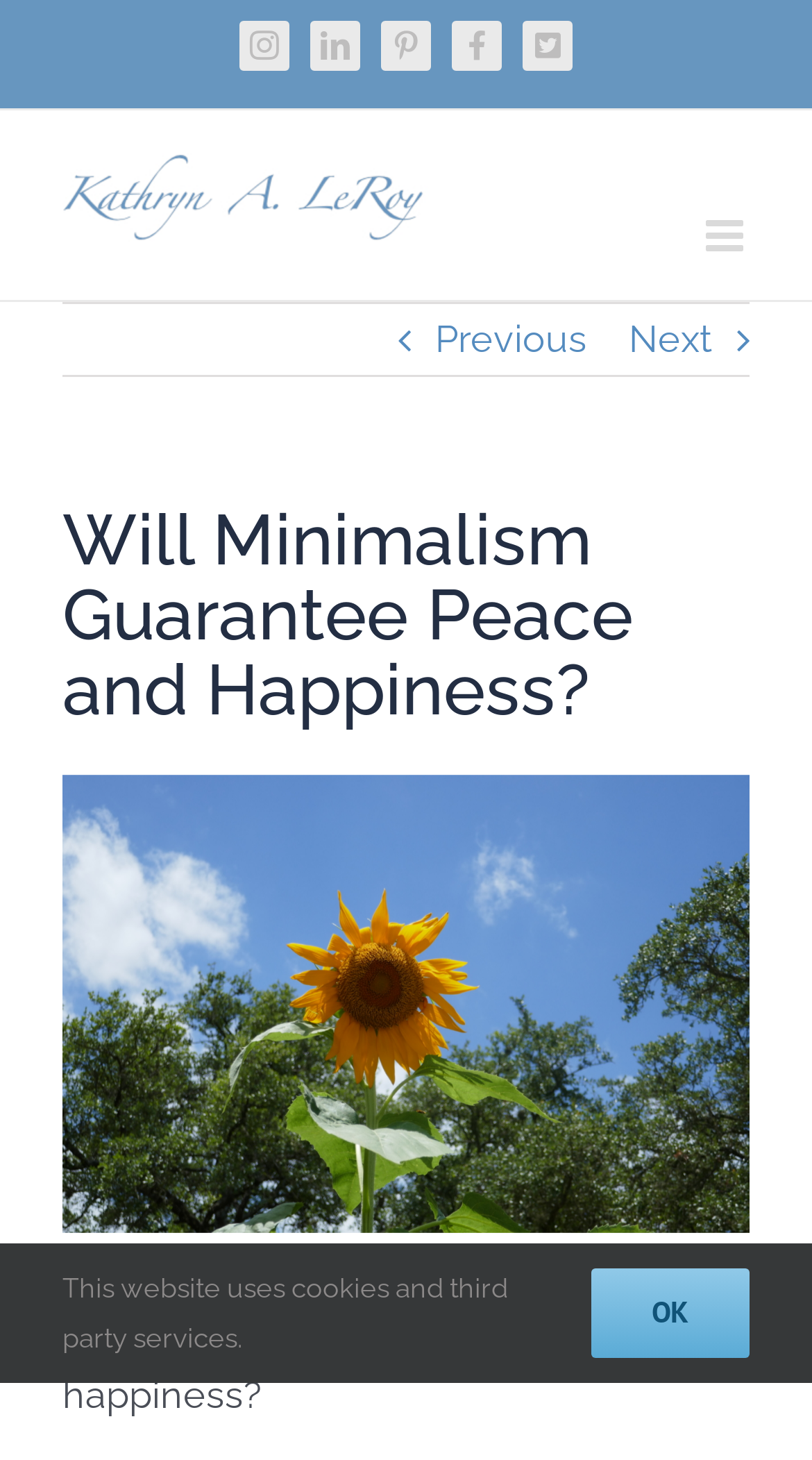Craft a detailed narrative of the webpage's structure and content.

The webpage is titled "Will Minimalism Guarantee Peace and Happiness? - Kathryn A. LeRoy". At the top left, there is a logo of Kathryn A. LeRoy, accompanied by social media links to Instagram, LinkedIn, Pinterest, Facebook, and a close button. 

Below the logo, there is a navigation menu with links to previous and next pages. The main heading "Will Minimalism Guarantee Peace and Happiness?" is centered on the page. 

Under the heading, there is a large image of a single sunflower against a blue sky, representing minimalism. Above the image, there is a link to "One by Kathryn LeRoy". To the left of the image, there is a text "View Larger Image". 

At the bottom of the page, there is a paragraph of text that asks "Will minimalism guarantee peace and happiness?" and a notification that the website uses cookies and third-party services. 

On the bottom right, there are two buttons: "OK" and "Go to Top".